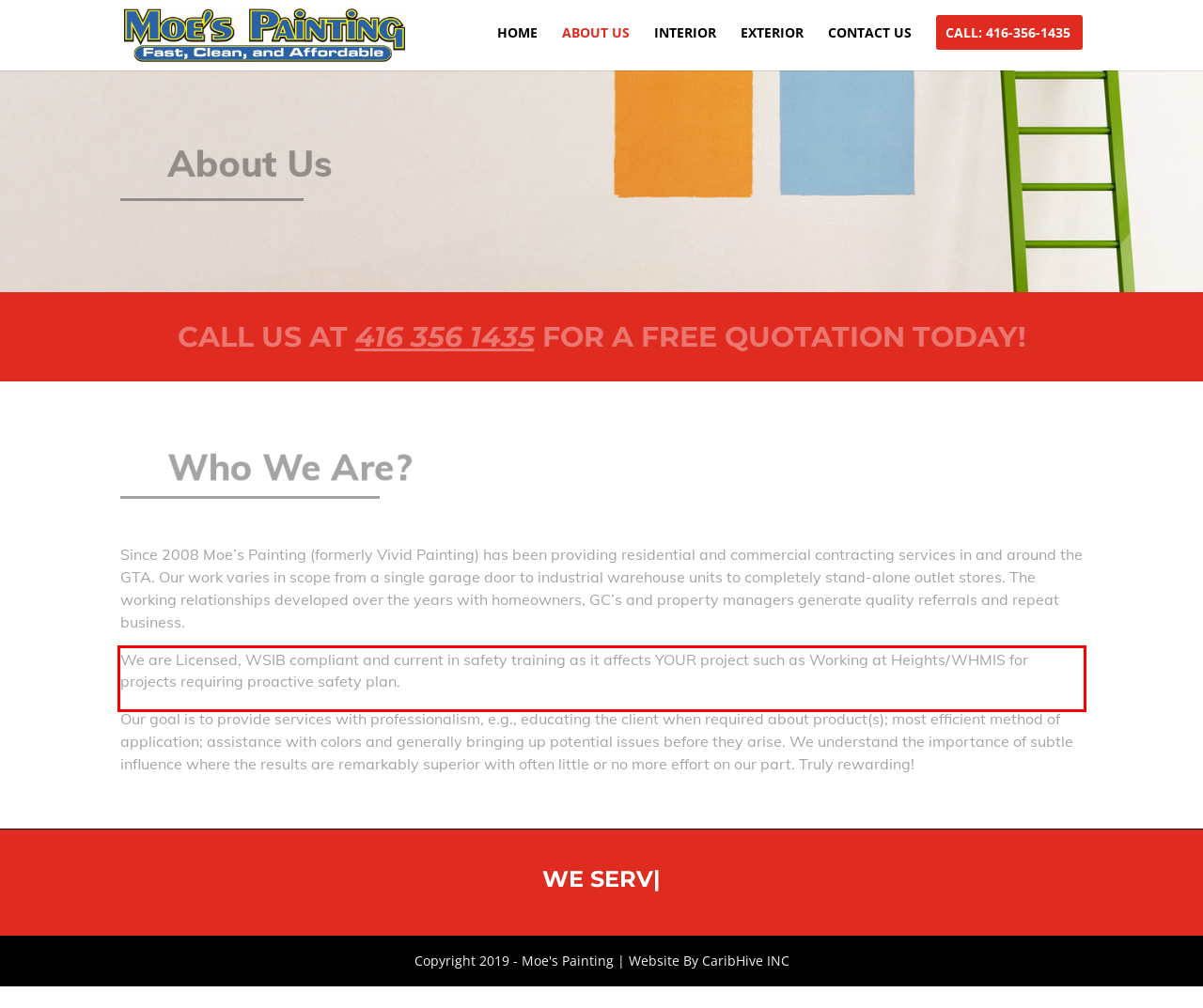Examine the webpage screenshot and use OCR to obtain the text inside the red bounding box.

We are Licensed, WSIB compliant and current in safety training as it affects YOUR project such as Working at Heights/WHMIS for projects requiring proactive safety plan.